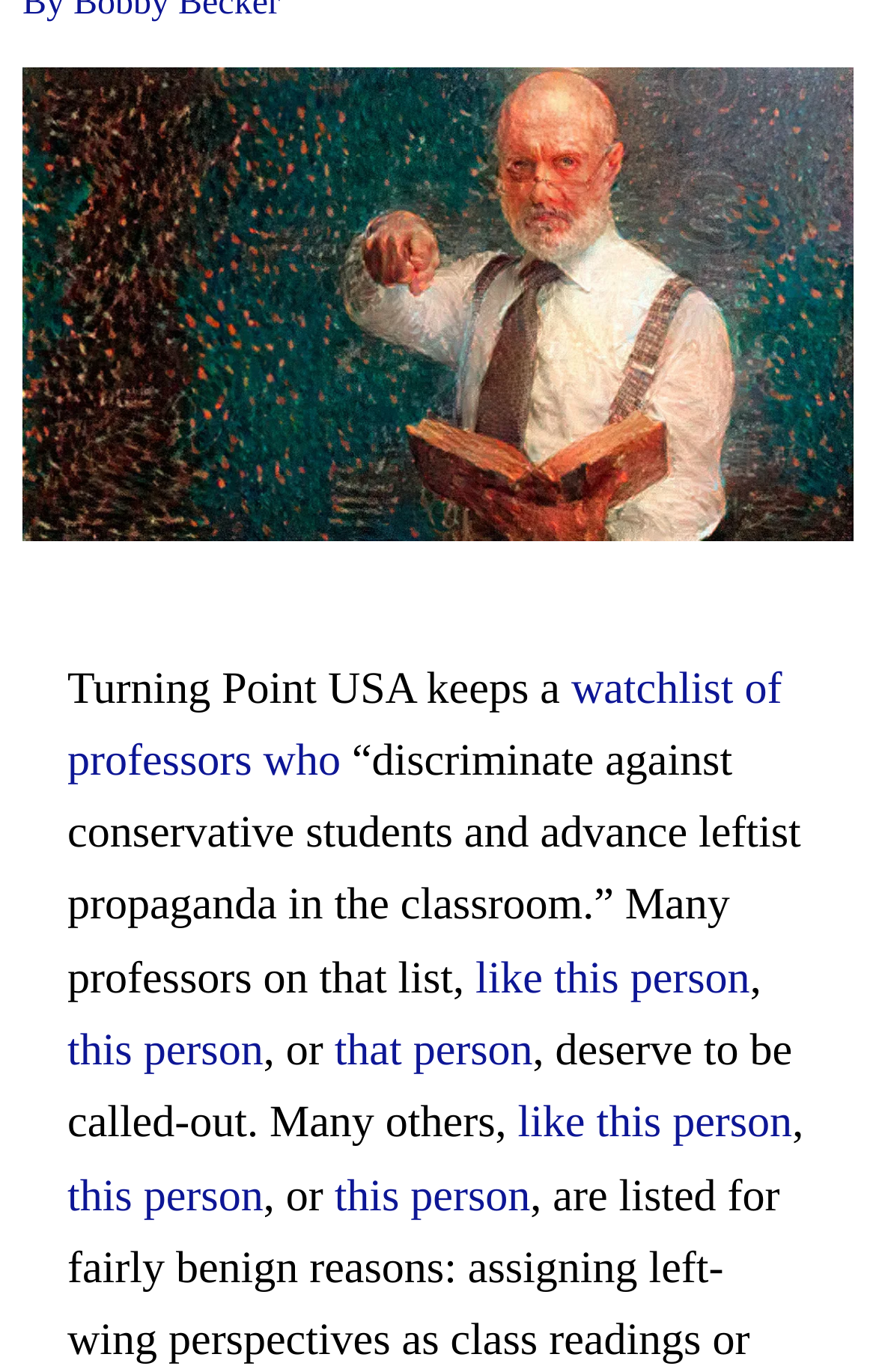Using the webpage screenshot and the element description this person, determine the bounding box coordinates. Specify the coordinates in the format (top-left x, top-left y, bottom-right x, bottom-right y) with values ranging from 0 to 1.

[0.382, 0.854, 0.605, 0.89]